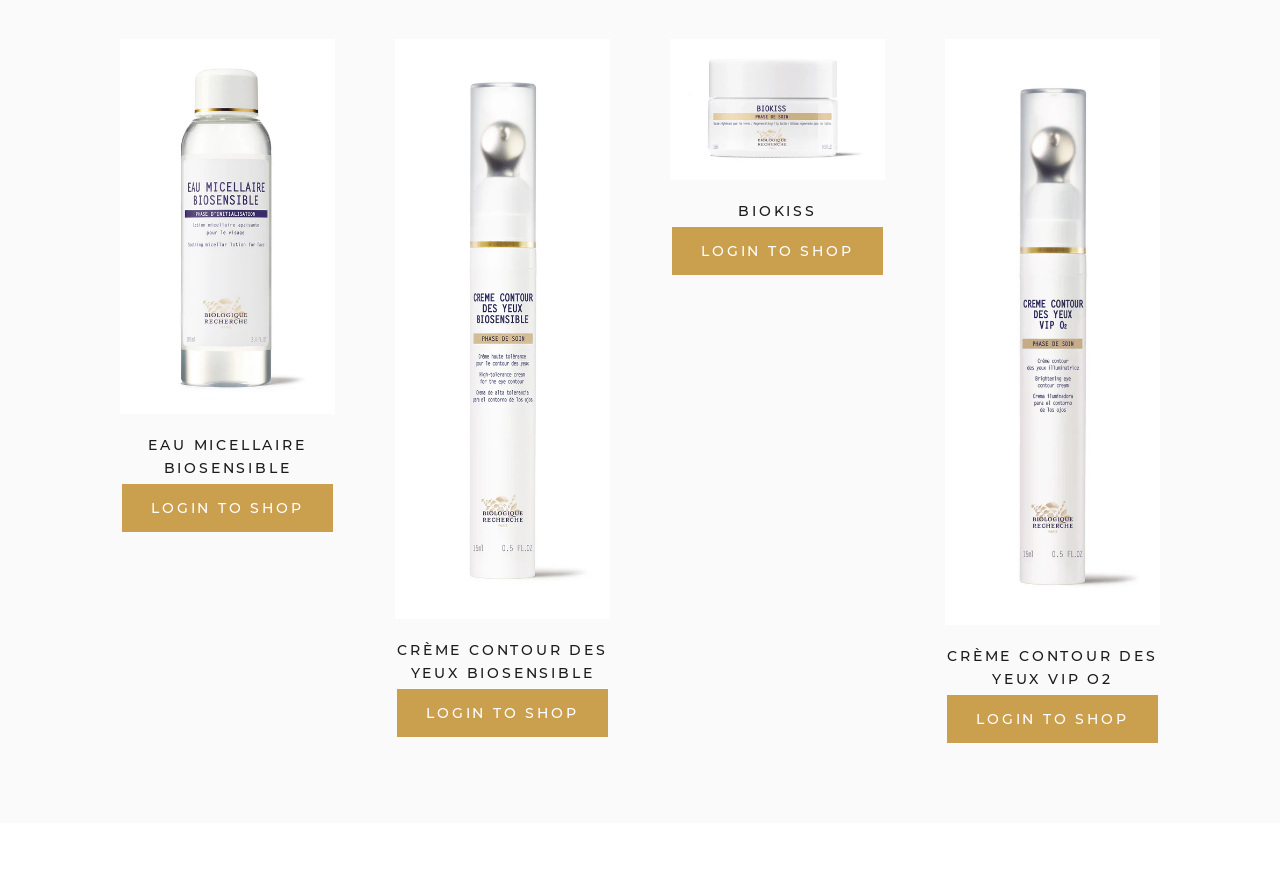Respond with a single word or phrase for the following question: 
How many products have 'LOGIN TO SHOP' button?

4